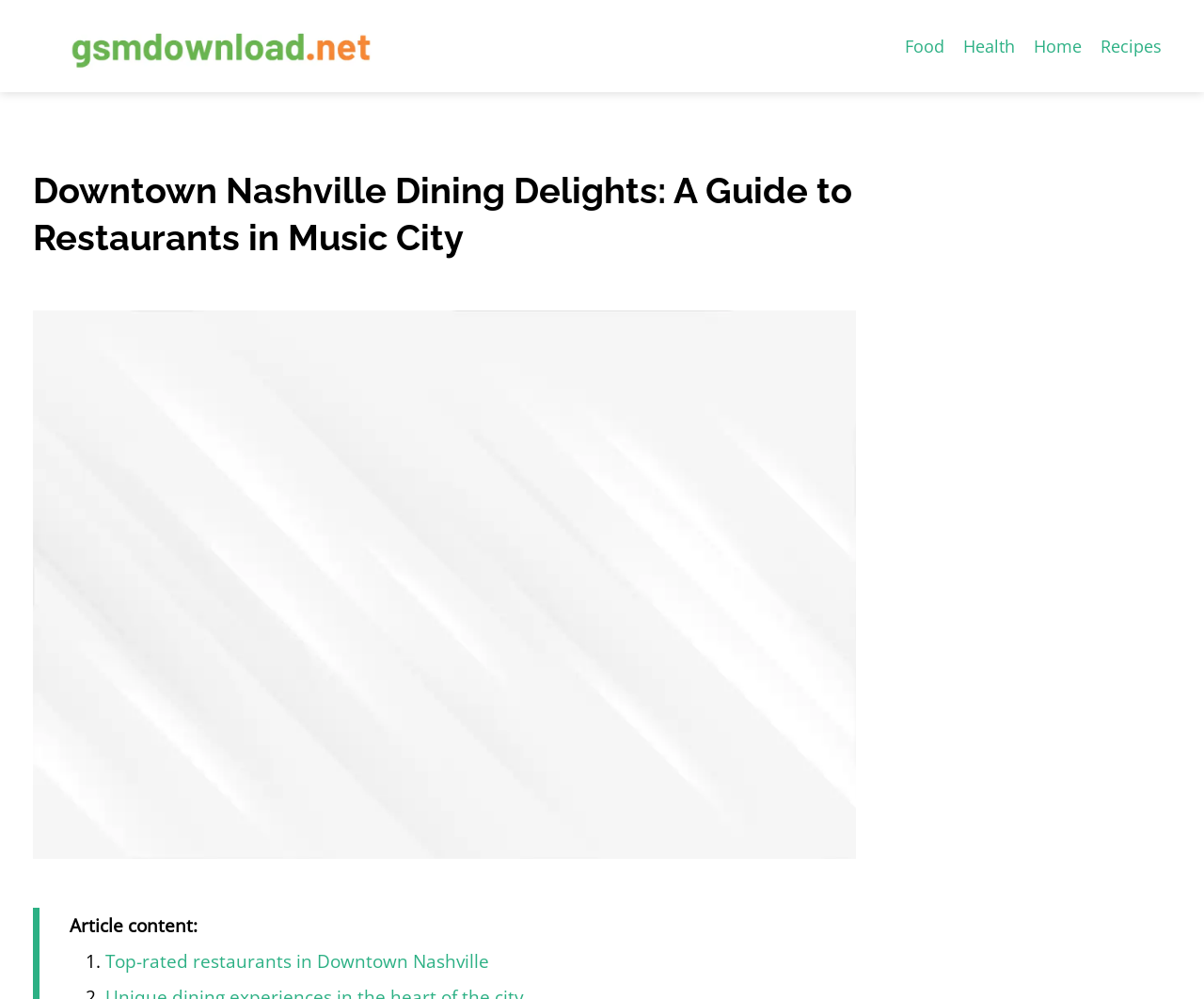Please find and give the text of the main heading on the webpage.

Downtown Nashville Dining Delights: A Guide to Restaurants in Music City